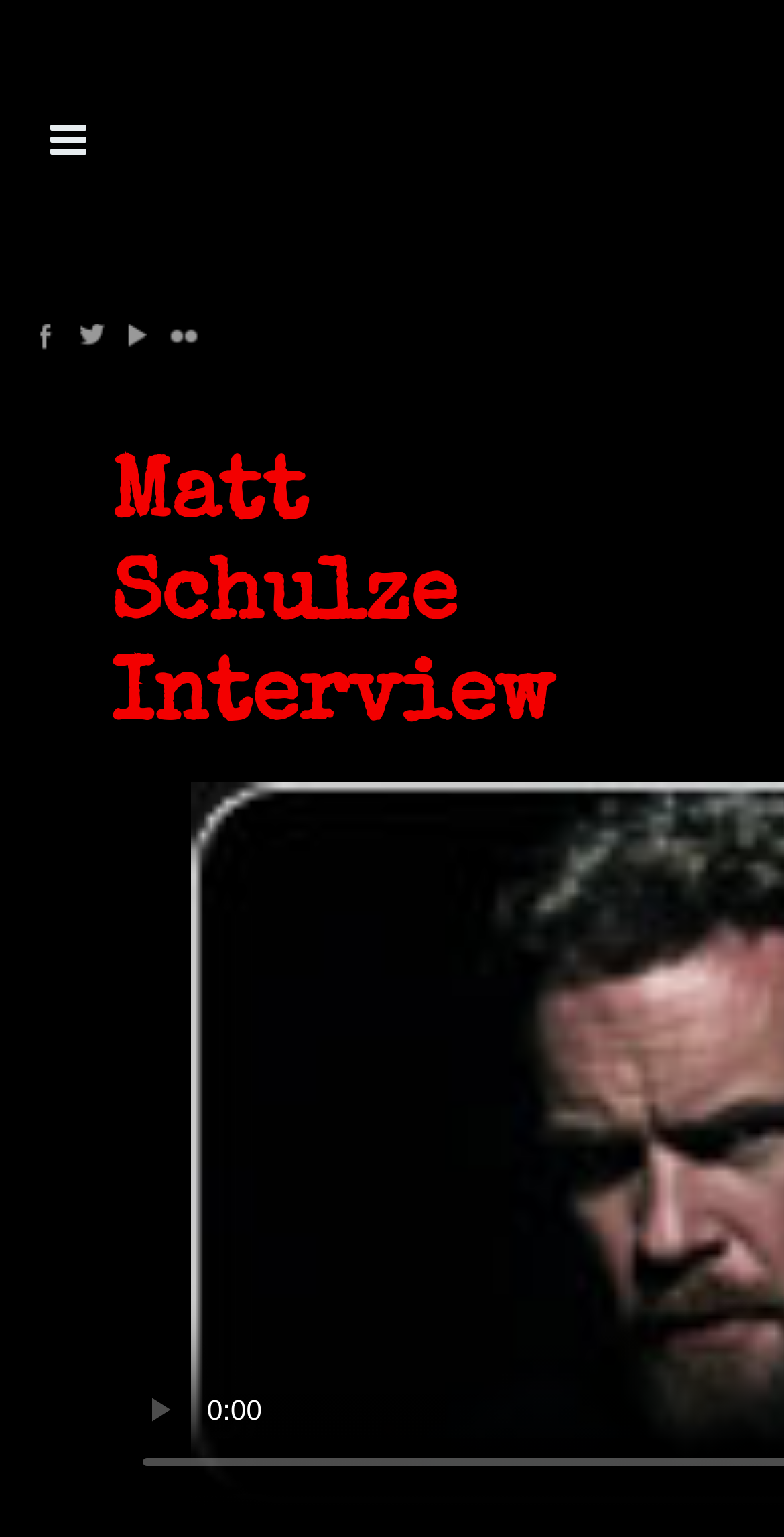Extract the main title from the webpage and generate its text.

Matt Schulze Interview